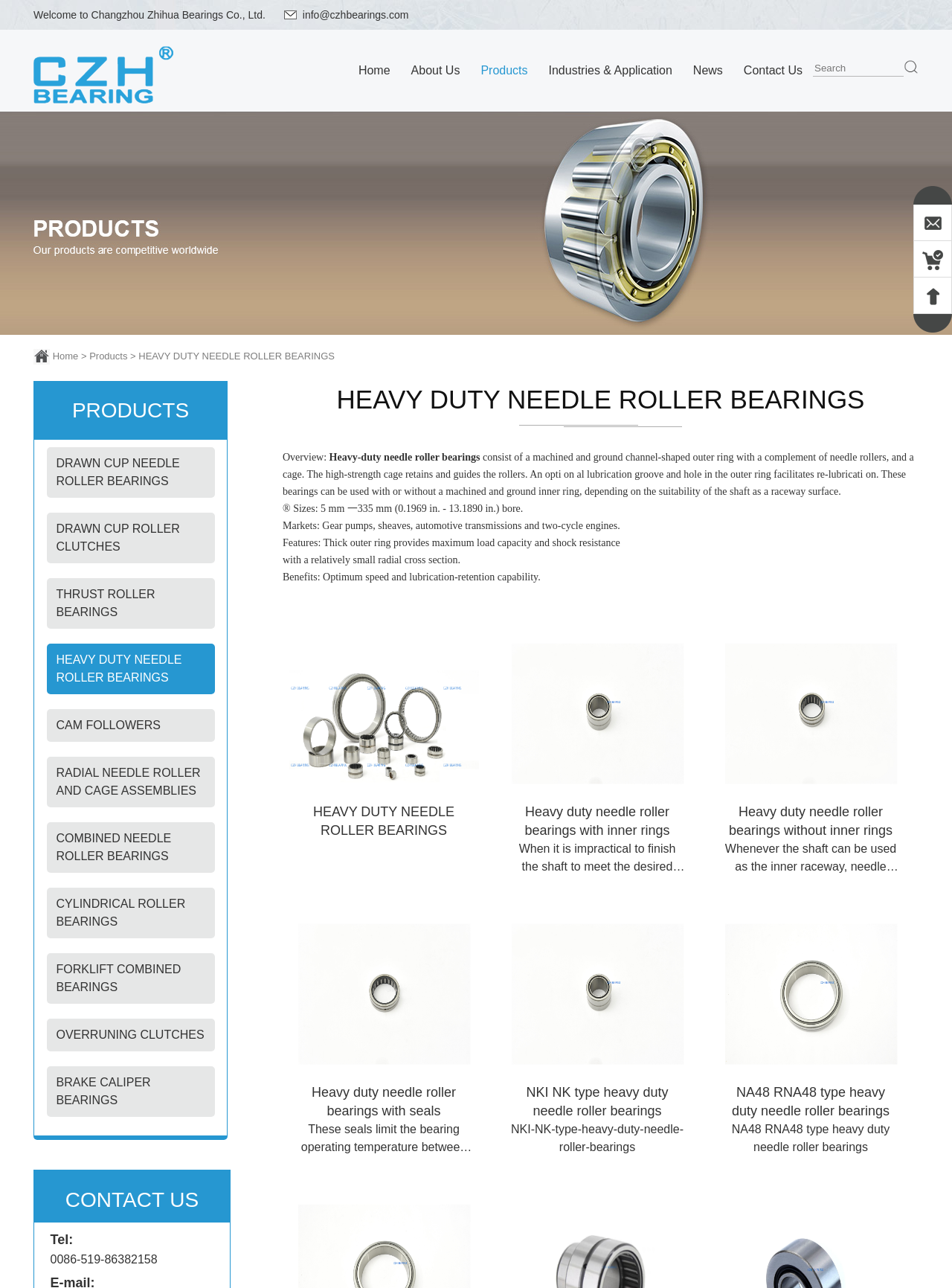Please locate the clickable area by providing the bounding box coordinates to follow this instruction: "go to home page".

[0.376, 0.023, 0.41, 0.087]